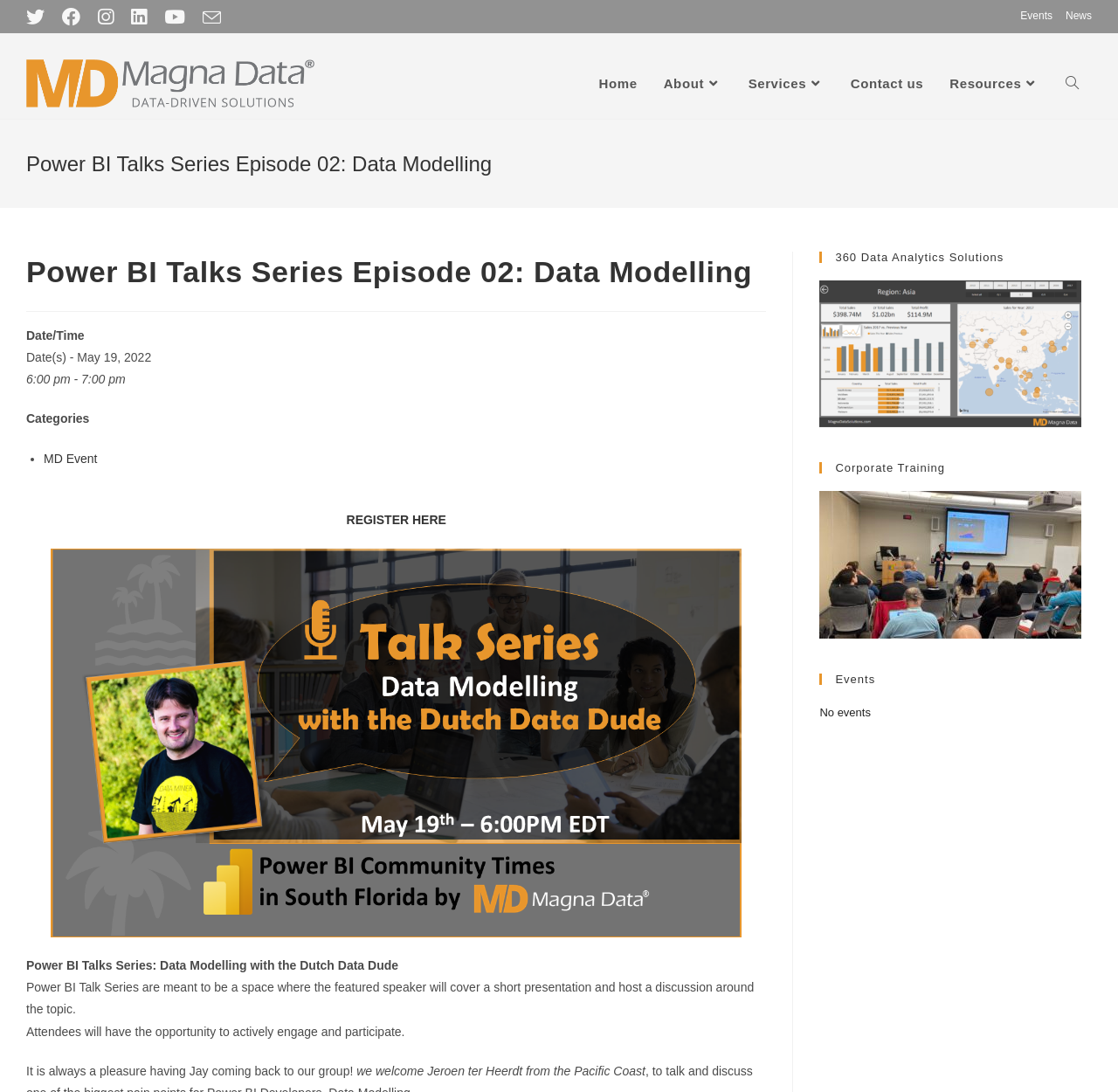What is the date of the Power BI Talk Series?
Offer a detailed and full explanation in response to the question.

I found the answer by looking at the text 'Date(s) - May 19, 2022' which is located in the main content area of the webpage. This text indicates that the date of the Power BI Talk Series is May 19, 2022.